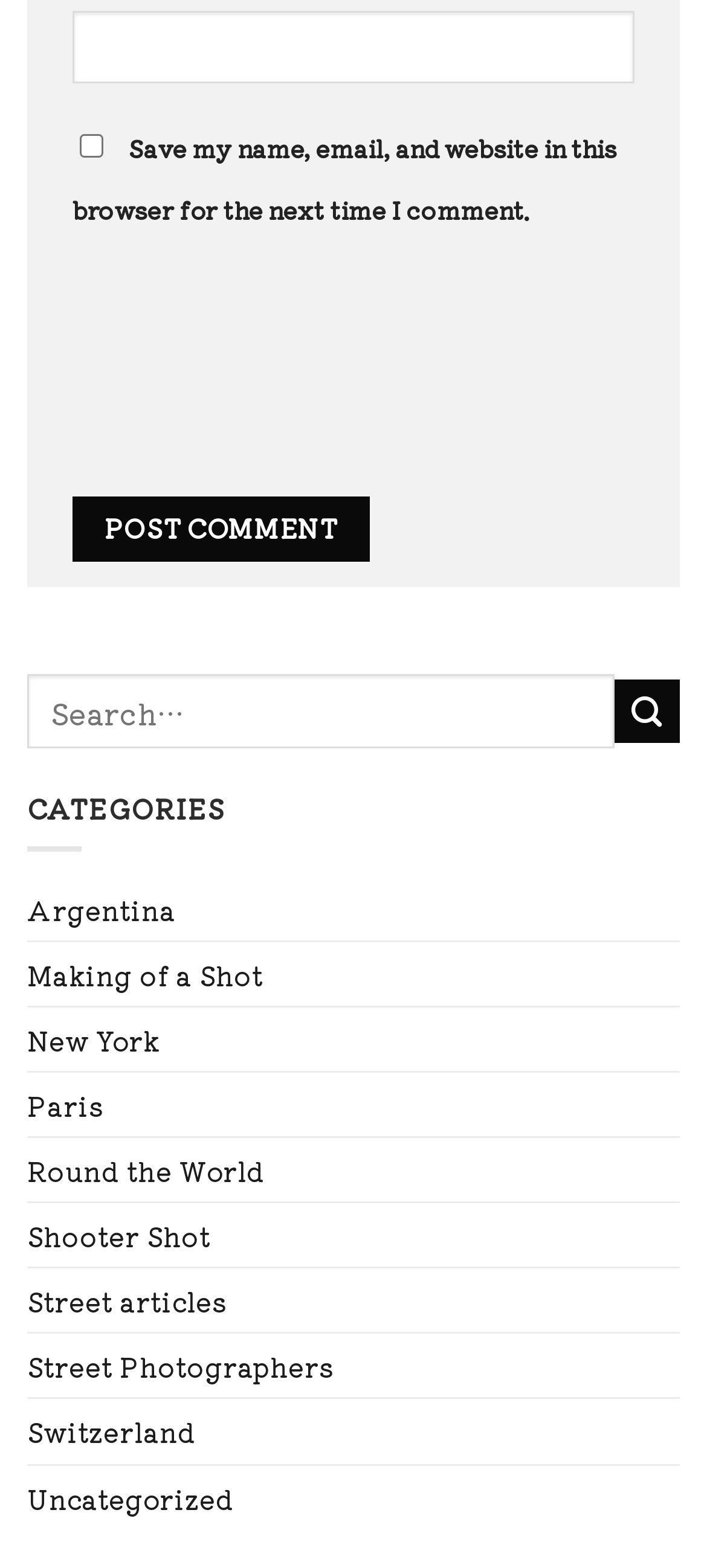Please answer the following question using a single word or phrase: How many categories are listed on this webpage?

11